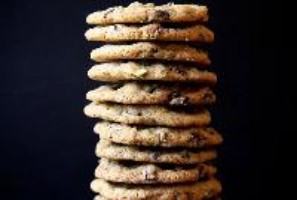Based on the image, please respond to the question with as much detail as possible:
What is the background color of the image?

The caption states that the cookies are placed on a 'contrasting black background', which means the background of the image is black.